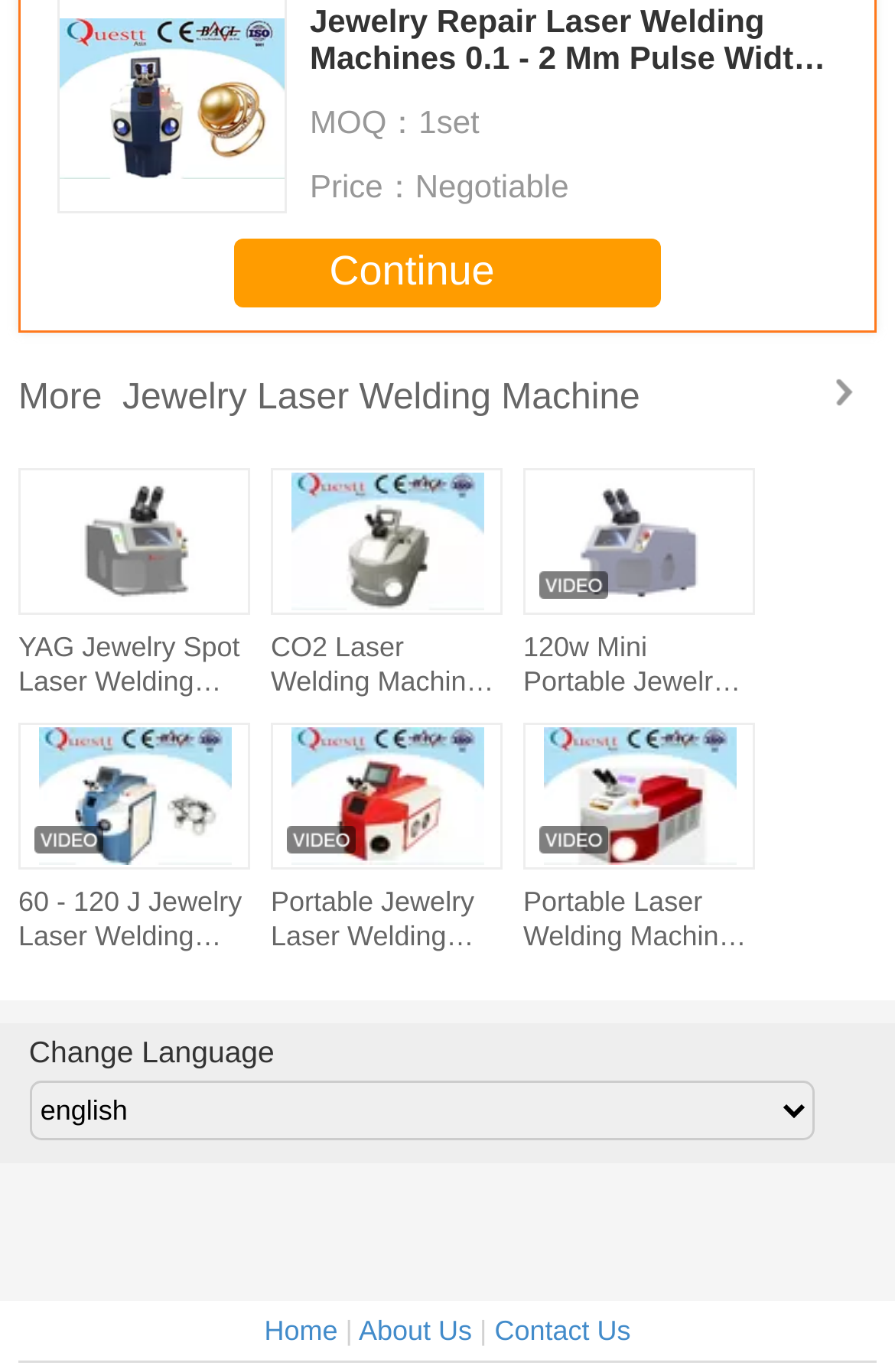Locate the bounding box coordinates of the element to click to perform the following action: 'Open 'About Us''. The coordinates should be given as four float values between 0 and 1, in the form of [left, top, right, bottom].

[0.401, 0.958, 0.527, 0.981]